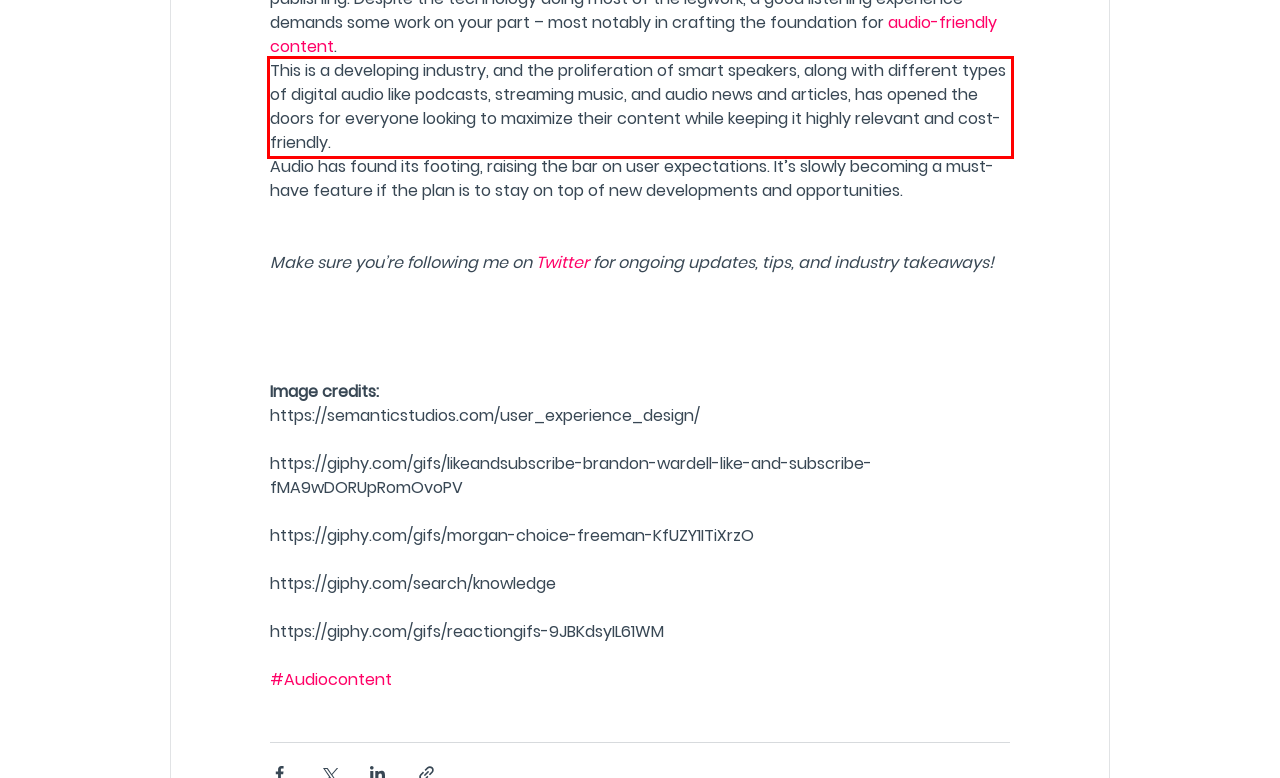You are given a webpage screenshot with a red bounding box around a UI element. Extract and generate the text inside this red bounding box.

This is a developing industry, and the proliferation of smart speakers, along with different types of digital audio like podcasts, streaming music, and audio news and articles, has opened the doors for everyone looking to maximize their content while keeping it highly relevant and cost-friendly.